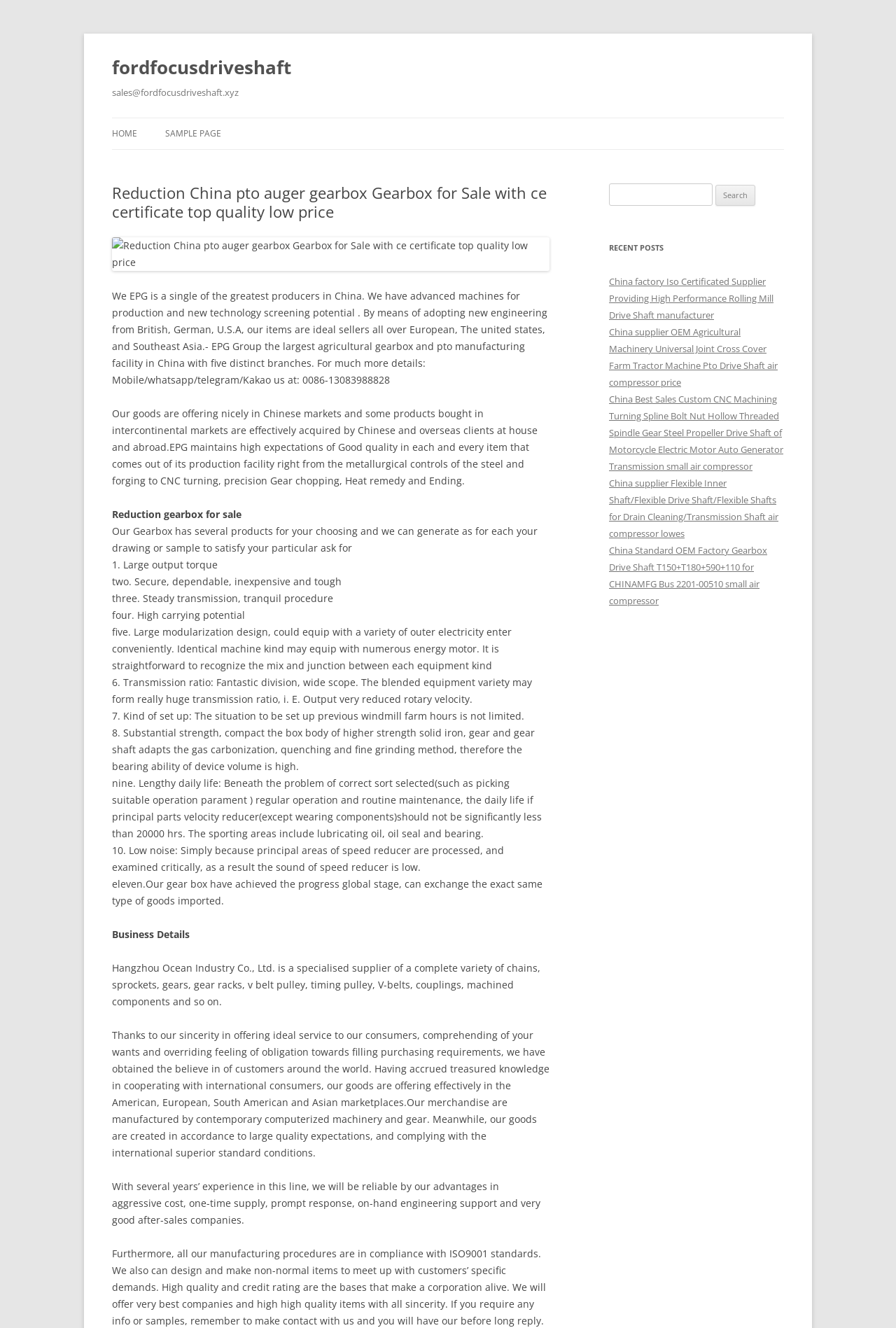Based on the image, please elaborate on the answer to the following question:
What is the name of the company?

The name of the company can be found in the text content of the webpage, which mentions 'Hangzhou Ocean Industry Co., Ltd.' as the company's name in the 'Business Details' section.